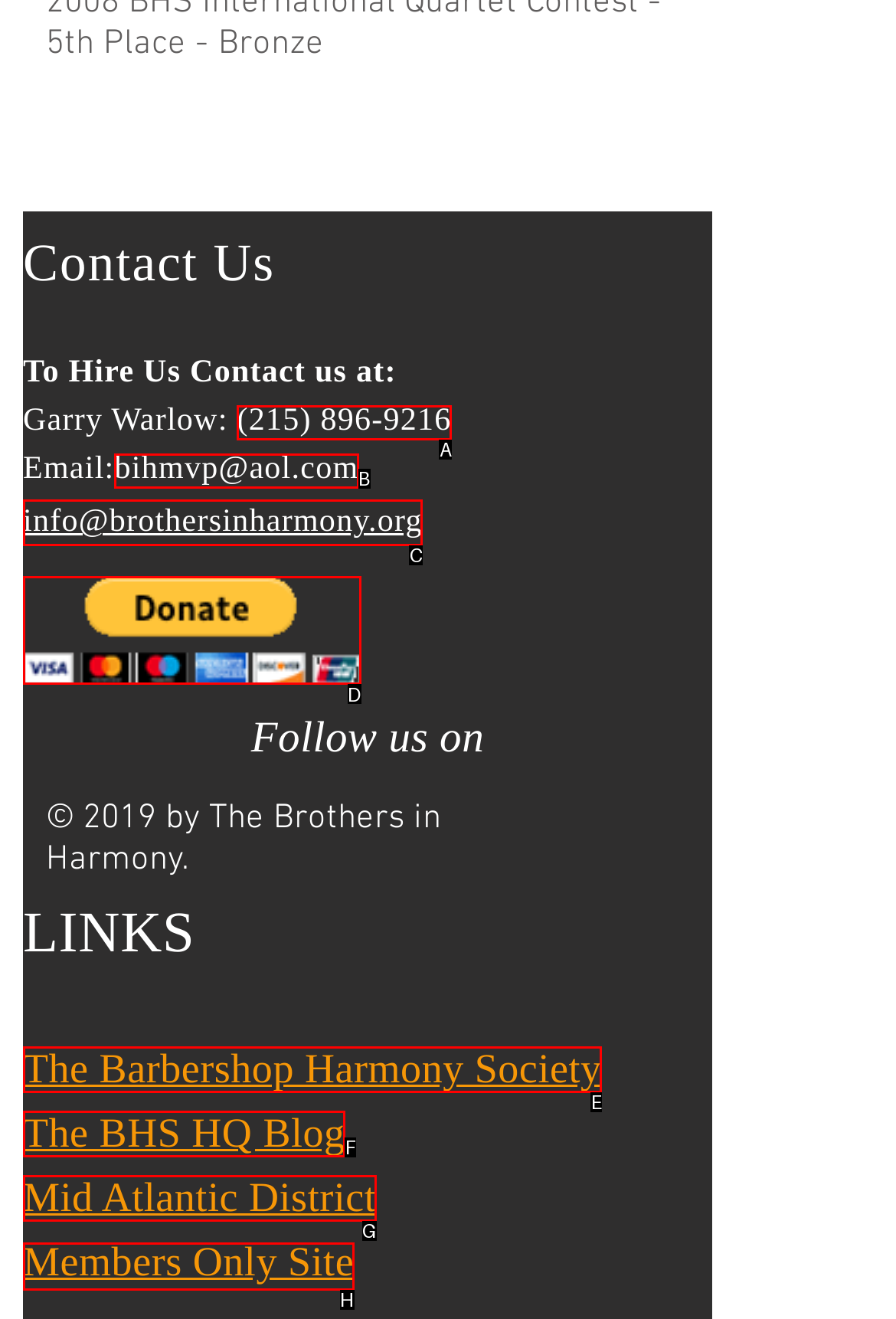Identify the correct UI element to click for this instruction: Check the Members Only Site
Respond with the appropriate option's letter from the provided choices directly.

H